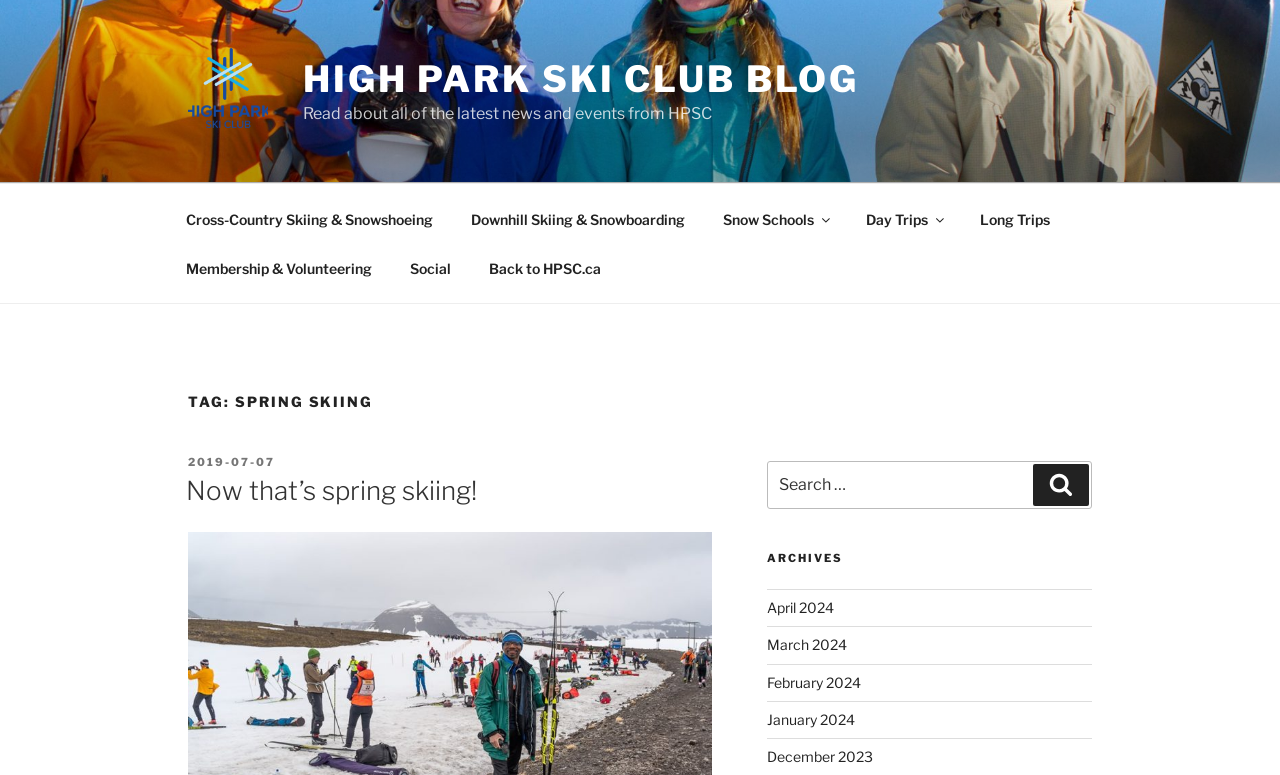Predict the bounding box of the UI element based on the description: "Back to HPSC.ca". The coordinates should be four float numbers between 0 and 1, formatted as [left, top, right, bottom].

[0.368, 0.314, 0.483, 0.377]